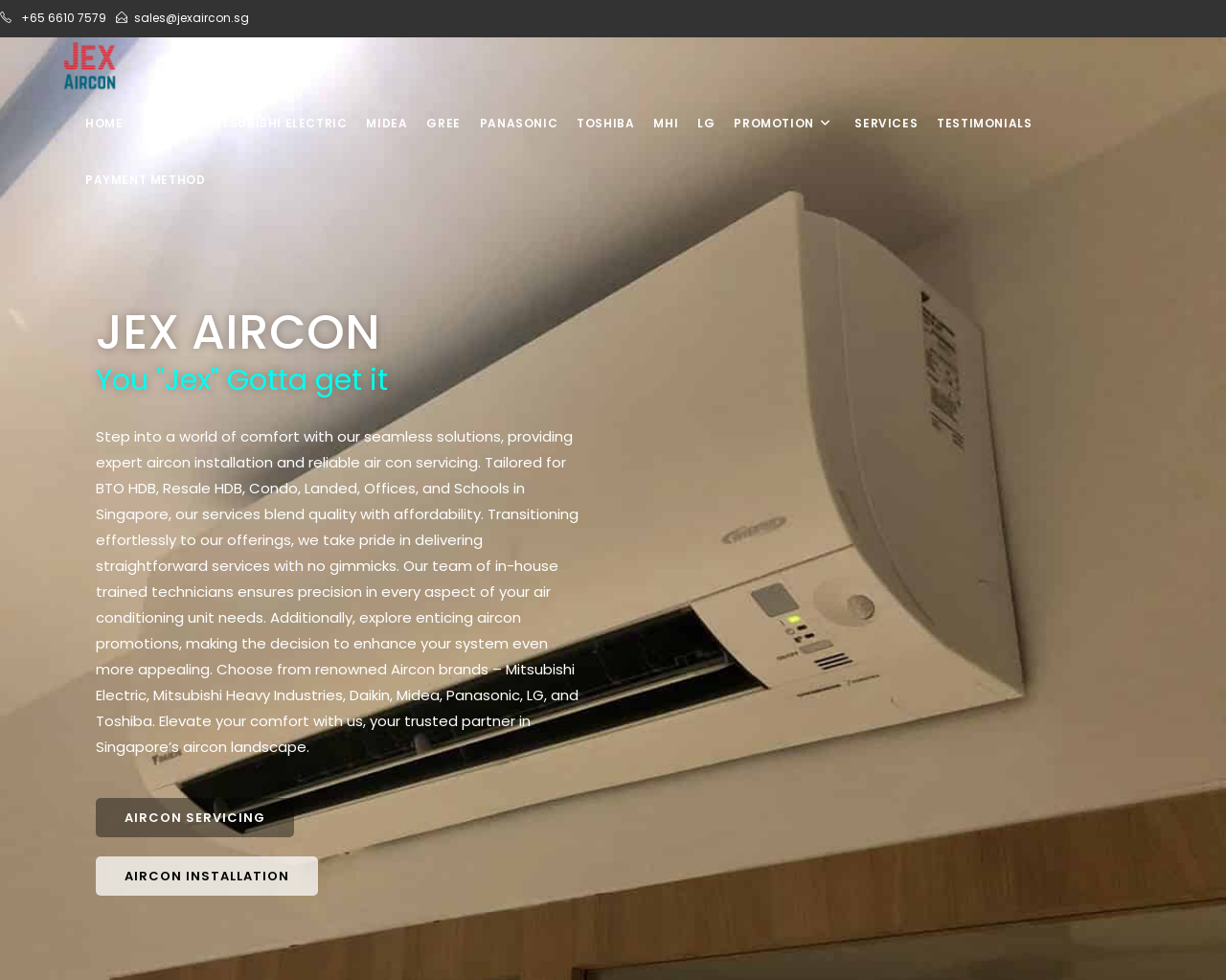Provide your answer in a single word or phrase: 
What is the main service provided by Jex Aircon?

Aircon installation and servicing